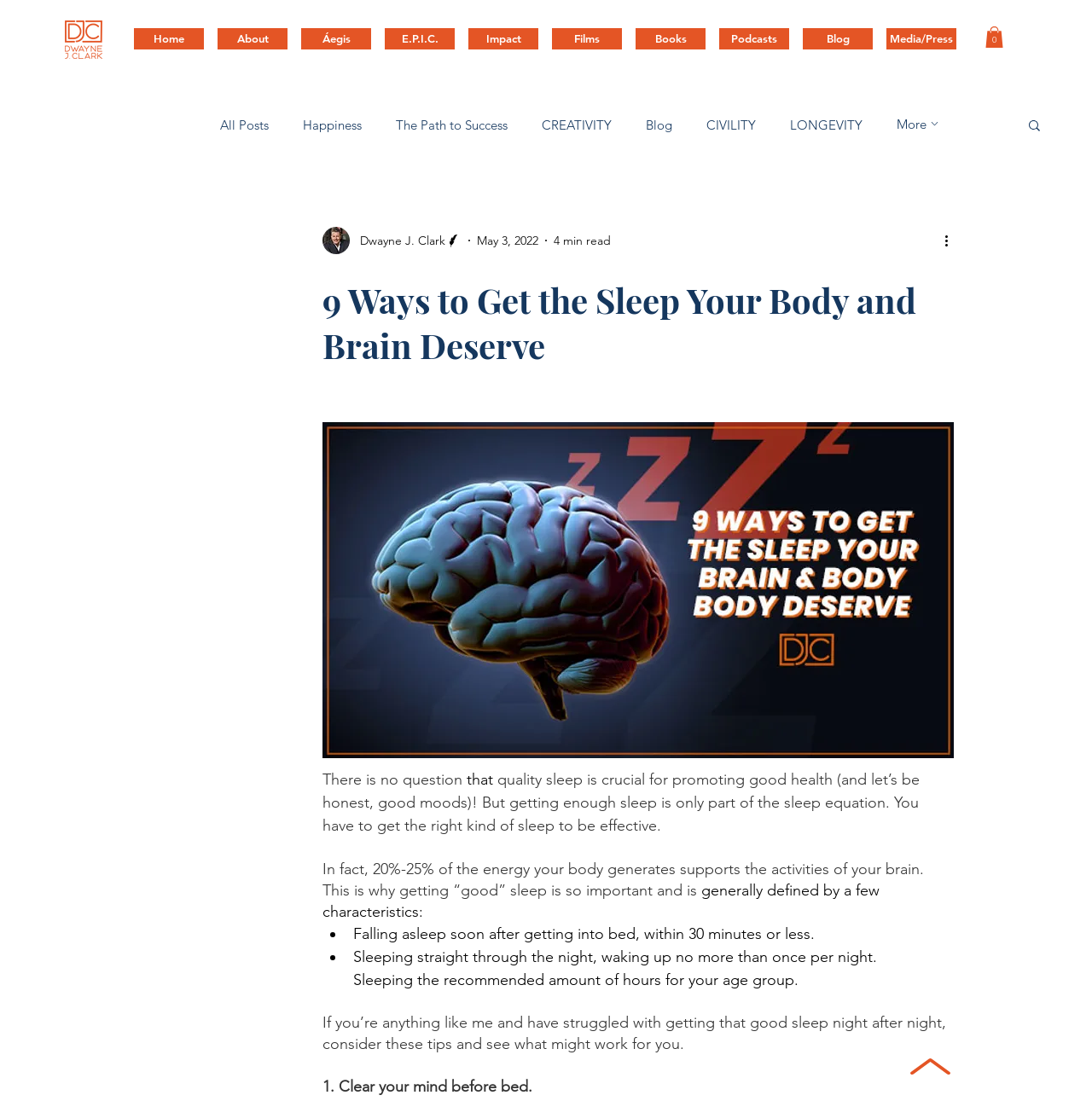Using a single word or phrase, answer the following question: 
What is the purpose of the 'More actions' button?

Unknown